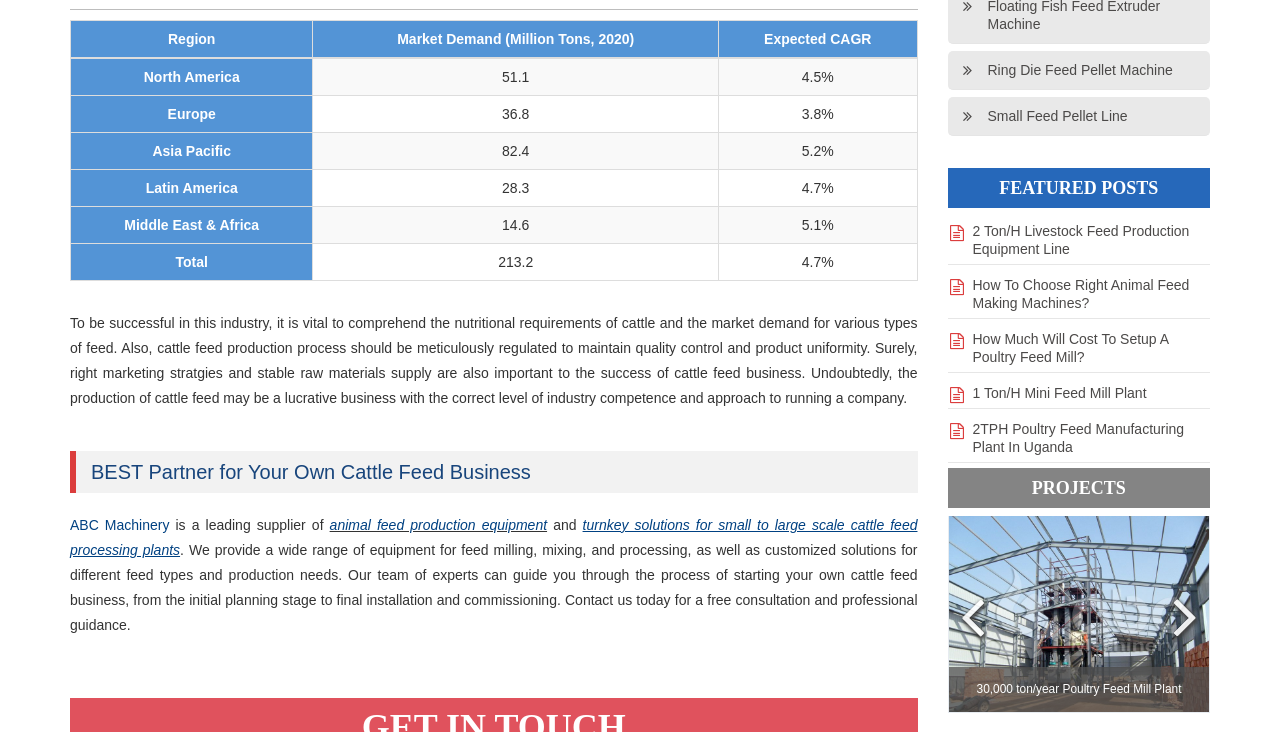Determine the bounding box coordinates for the area you should click to complete the following instruction: "Get a free consultation and professional guidance".

[0.055, 0.74, 0.717, 0.865]